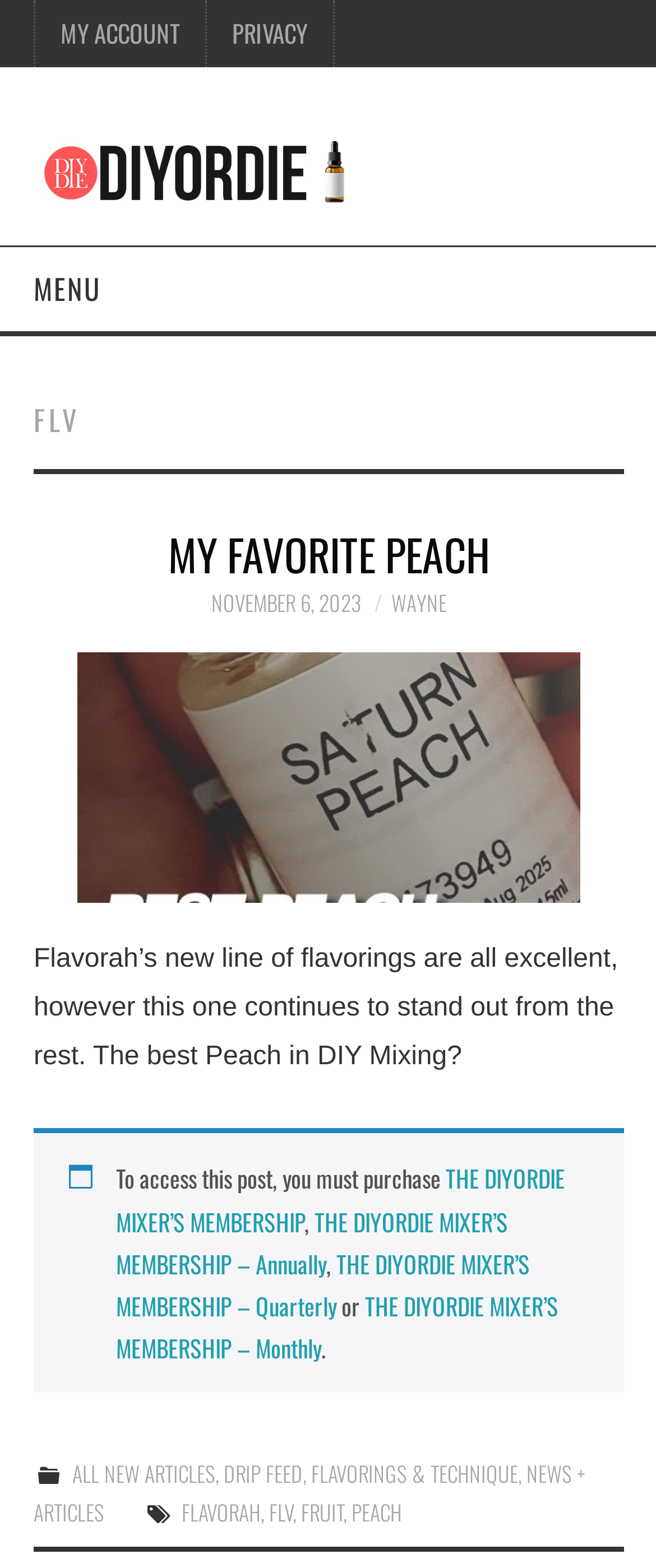For the following element description, predict the bounding box coordinates in the format (top-left x, top-left y, bottom-right x, bottom-right y). All values should be floating point numbers between 0 and 1. Description: THE DIYORDIE MIXER’S MEMBERSHIP

[0.177, 0.74, 0.862, 0.79]